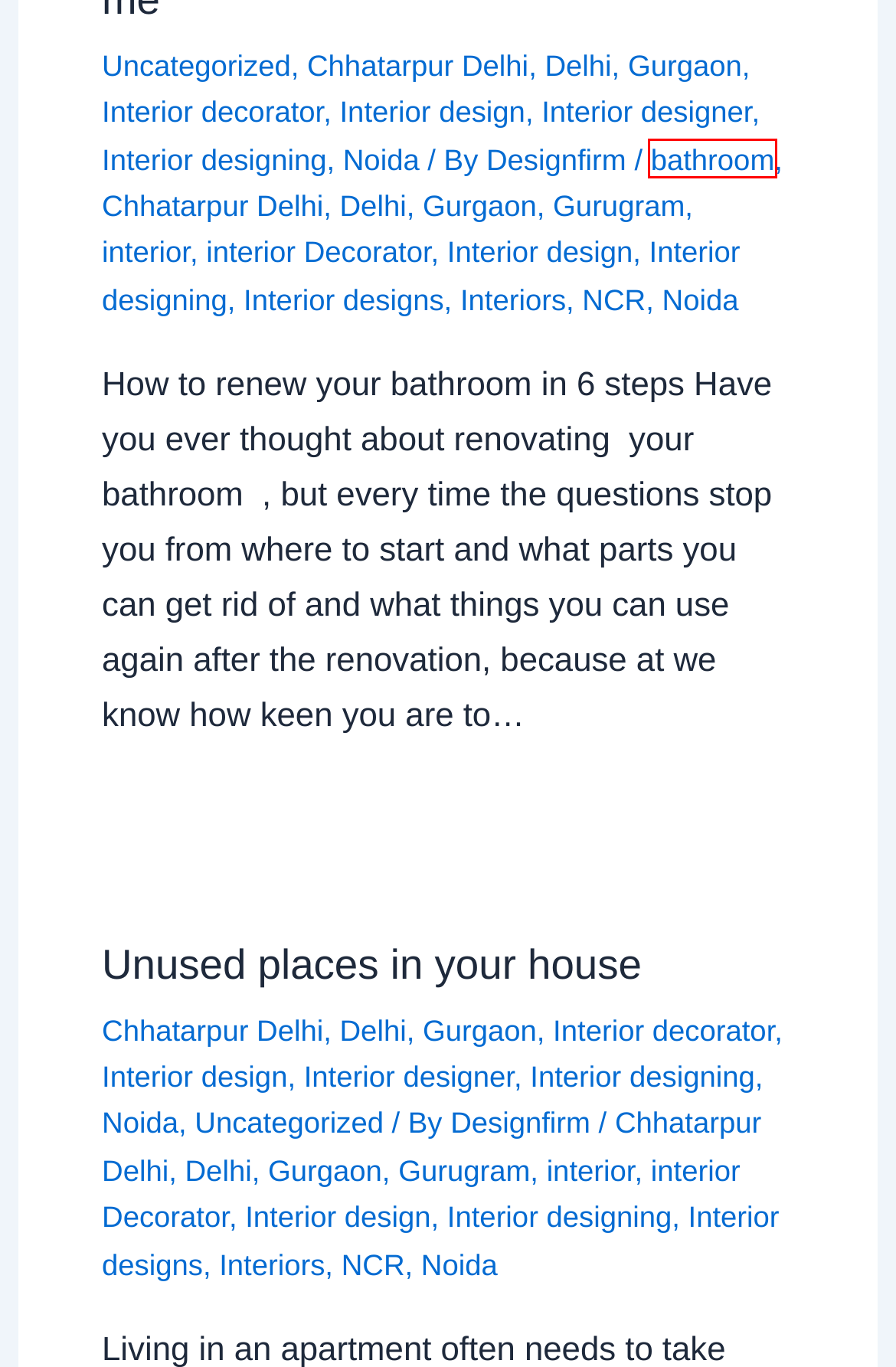You are provided with a screenshot of a webpage that includes a red rectangle bounding box. Please choose the most appropriate webpage description that matches the new webpage after clicking the element within the red bounding box. Here are the candidates:
A. Best Interior Designers In Gurgaon | Home Interior Designing Gurgaon
B. interior Decorator Archives | Interior Designers in Gurgaon, Noida and Delhi NCR
C. bathroom Archives | Interior Designers in Gurgaon, Noida and Delhi NCR
D. Interior designs Archives | Interior Designers in Gurgaon, Noida and Delhi NCR
E. Gurgaon Archives | Interior Designers in Gurgaon, Noida and Delhi NCR
F. Transforming Interior Spaces: Innovative Ideas for Creative and Functional Design
G. Unused places in your house
H. Interior Designer in Nainital

C